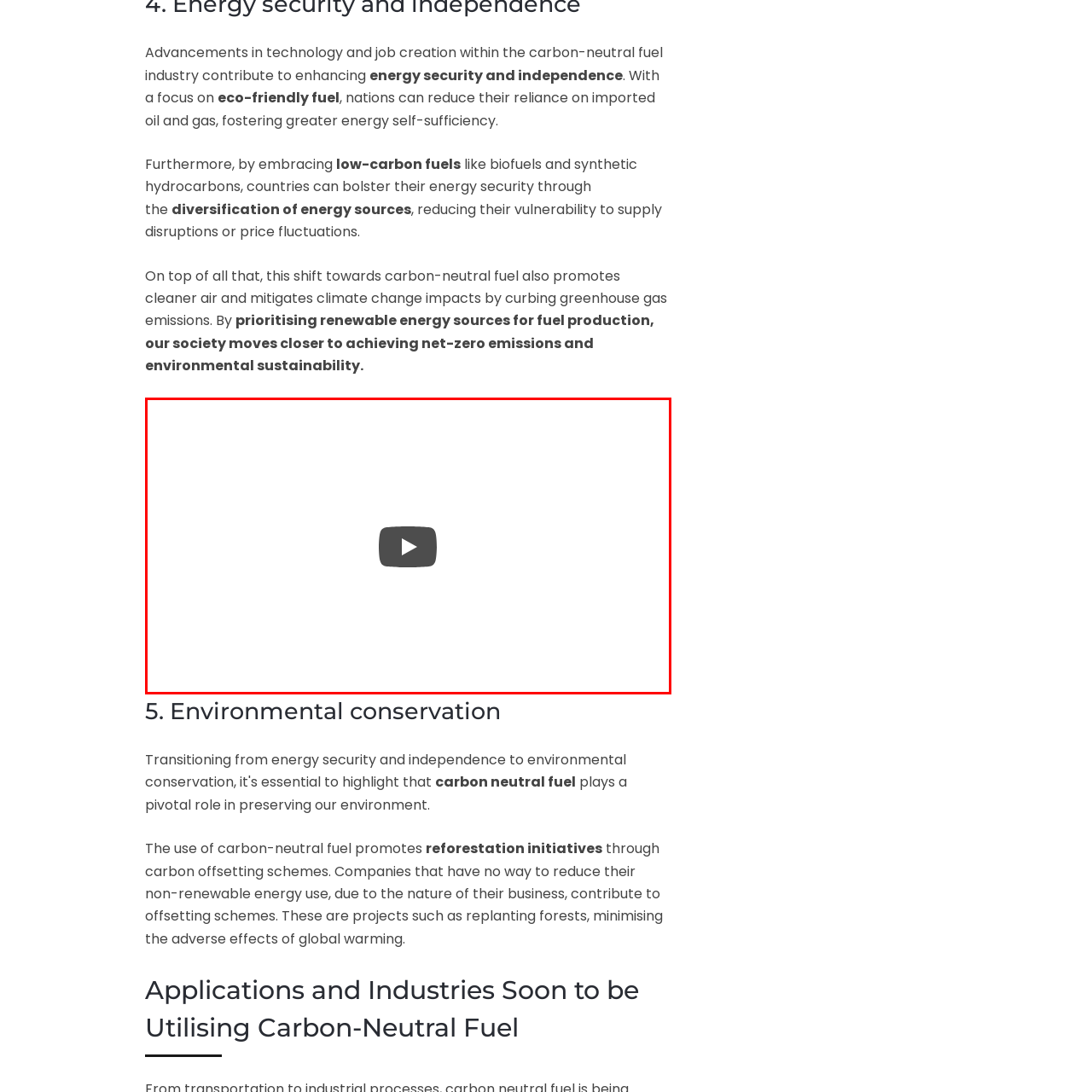Observe the image confined by the red frame and answer the question with a single word or phrase:
What is the purpose of the play button?

To engage with video content